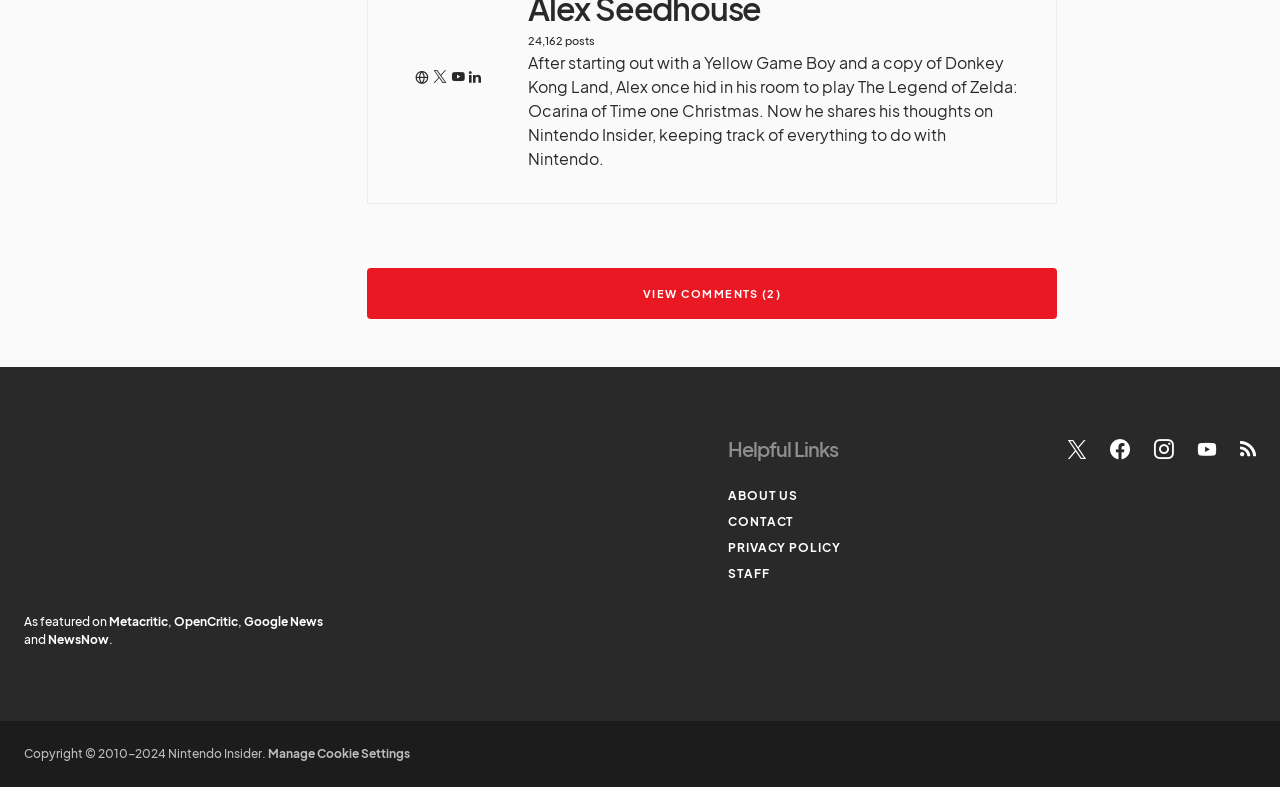Answer the following query concisely with a single word or phrase:
How many helpful links are there?

4